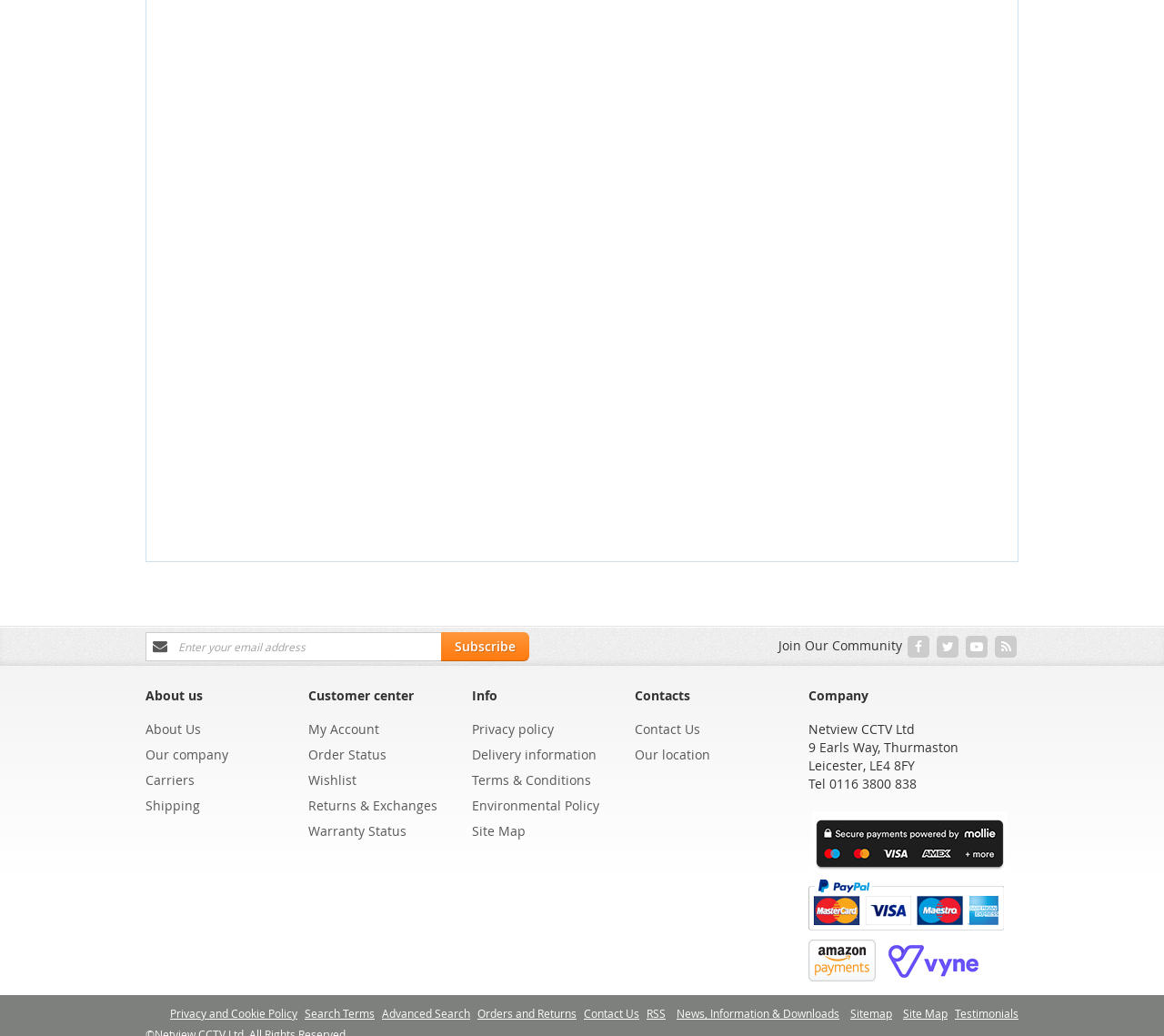Please specify the bounding box coordinates for the clickable region that will help you carry out the instruction: "View order status".

[0.265, 0.711, 0.332, 0.746]